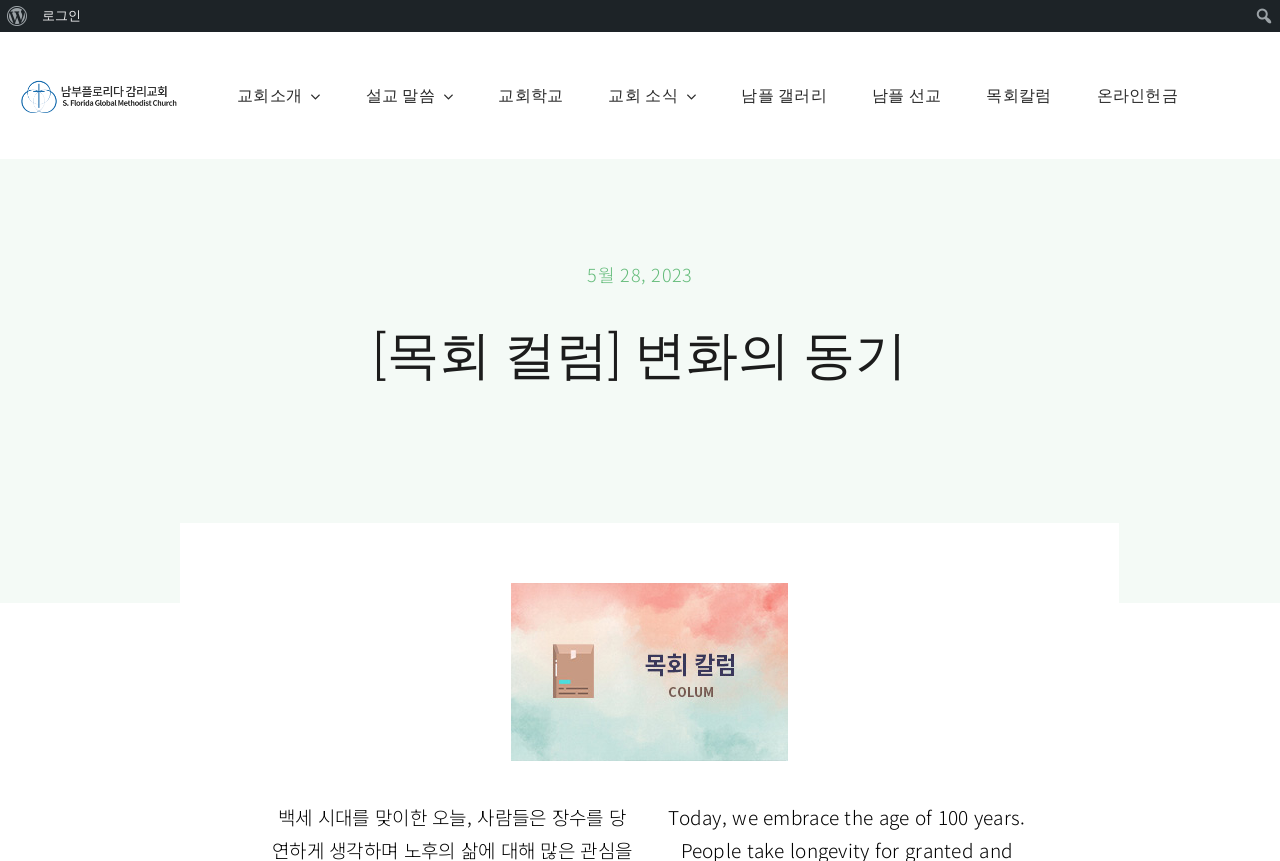Determine the bounding box coordinates of the clickable region to follow the instruction: "make an online donation".

[0.857, 0.074, 0.92, 0.148]